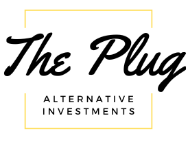Explain the image in a detailed and thorough manner.

The image features a stylish logo for "The Plug," which specializes in alternative investments. The logo showcases a modern and creative design, emphasizing innovation in investment opportunities. The brand name "The Plug" is prominently displayed in a sleek, cursive font, adding a touch of elegance, while the phrase "ALTERNATIVE INVESTMENTS" is presented in a clean, sans-serif font beneath it, enhancing readability and balance. The overall aesthetic of the logo suggests a contemporary and professional approach to alternative investing, appealing to those seeking distinctive financial avenues.